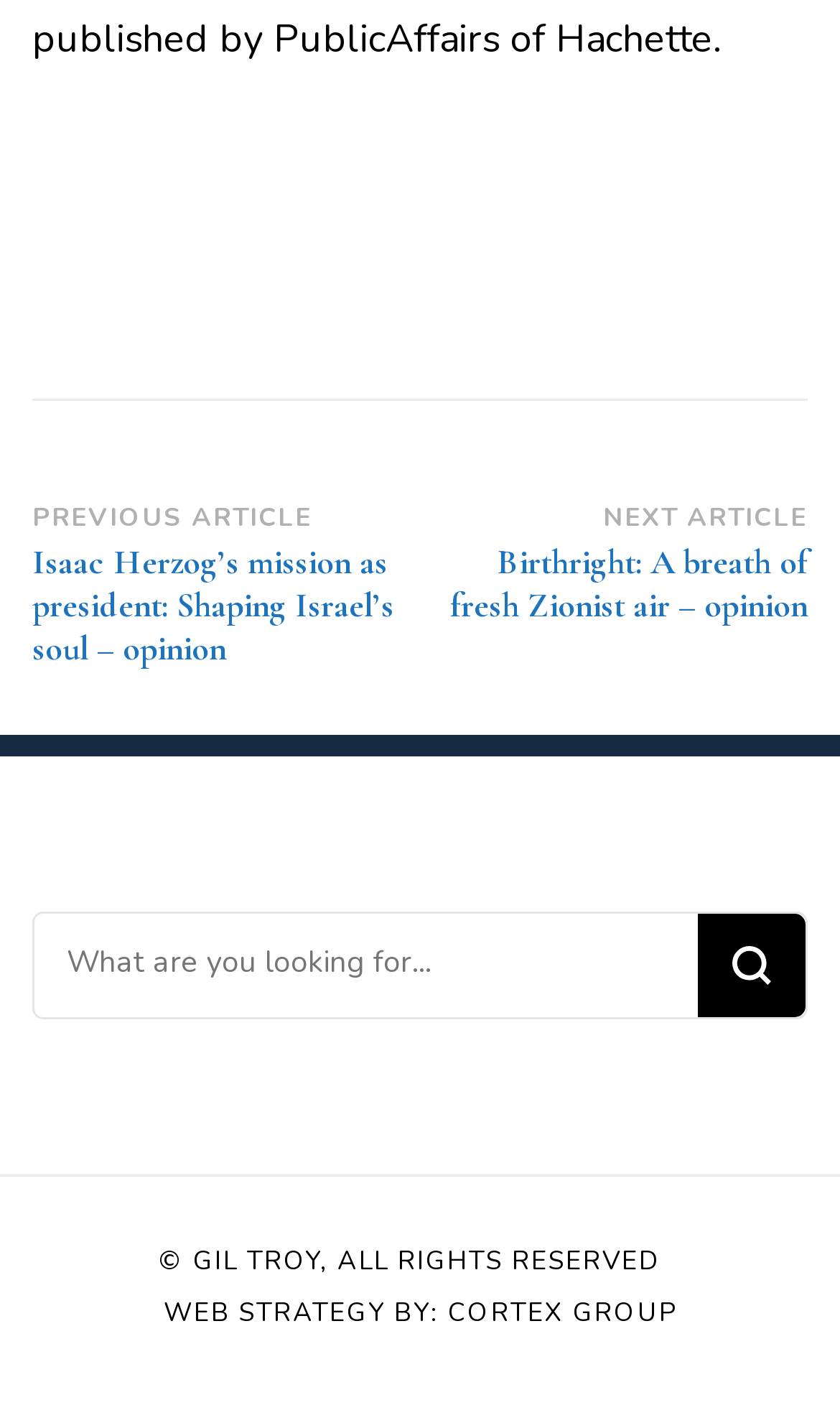Give a short answer to this question using one word or a phrase:
What is the purpose of the 'Search' button?

To submit search query